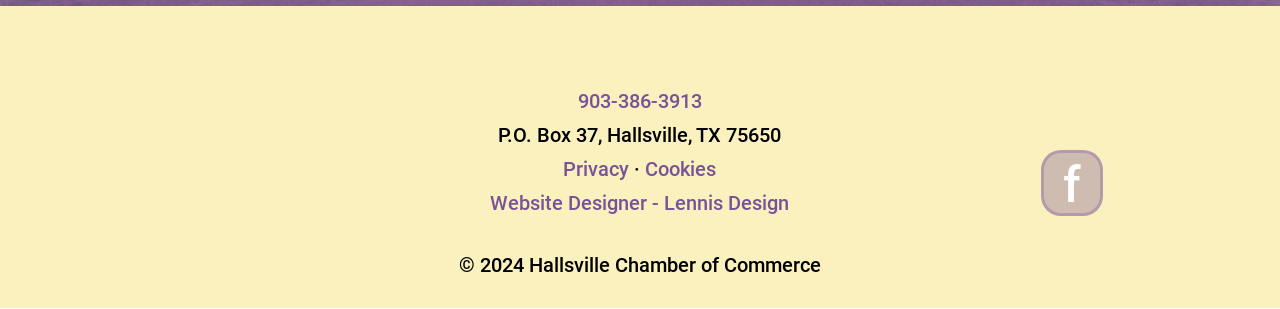Examine the image and give a thorough answer to the following question:
Is there a middle dot between 'Privacy' and 'Cookies'?

There is a middle dot between 'Privacy' and 'Cookies' links, which is represented by the StaticText element with the text '·'.